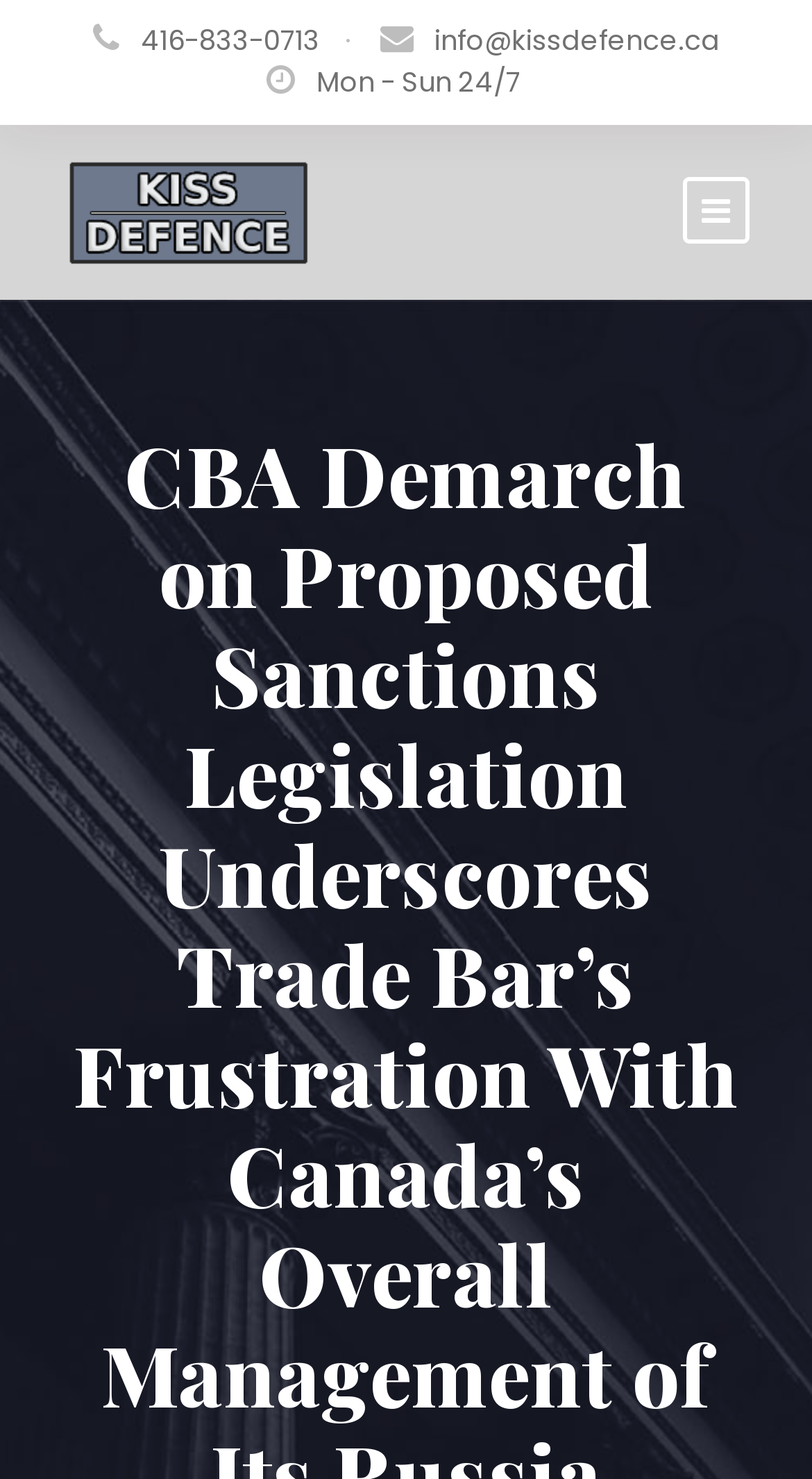Please predict the bounding box coordinates (top-left x, top-left y, bottom-right x, bottom-right y) for the UI element in the screenshot that fits the description: 416-833-0713

[0.173, 0.014, 0.394, 0.041]